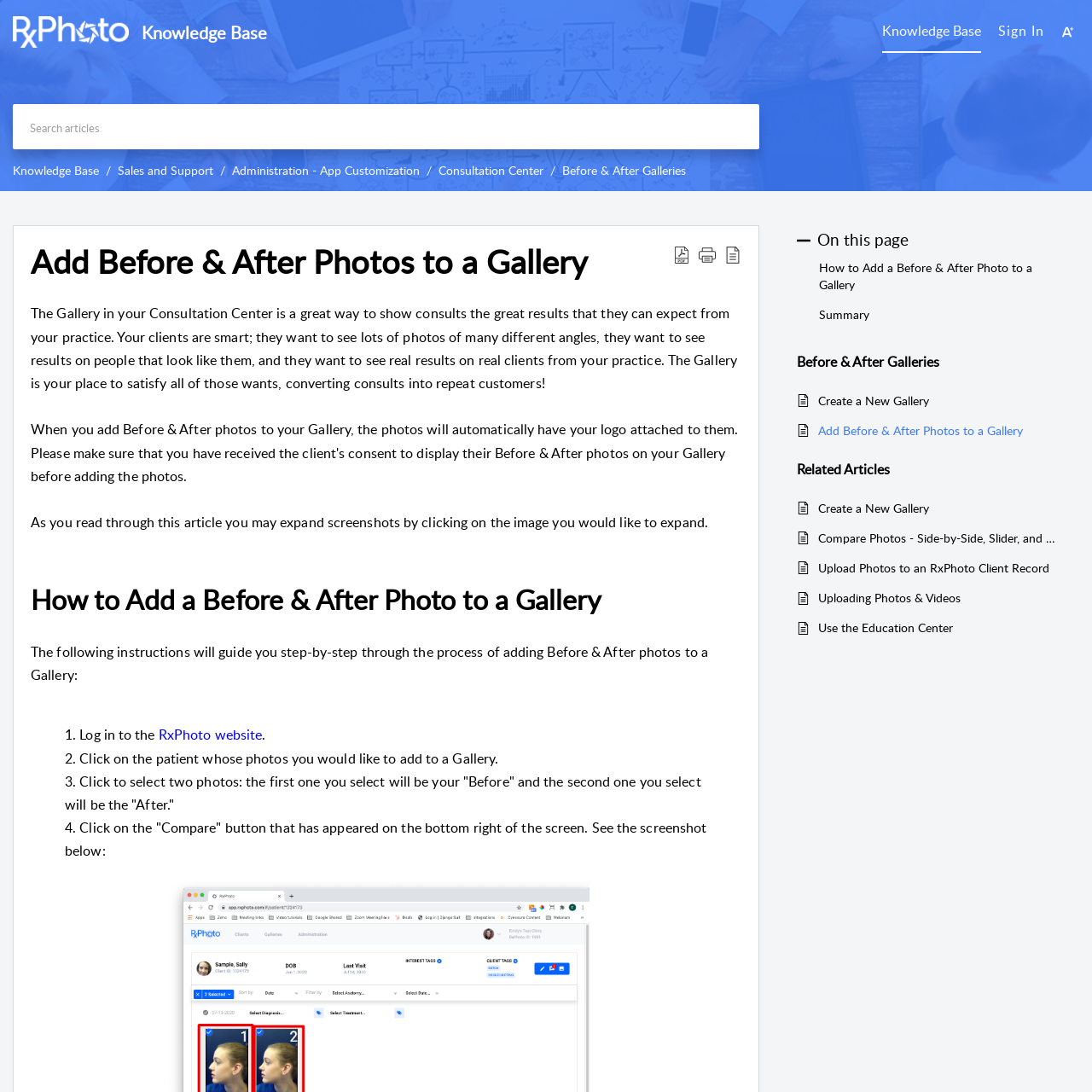Direct your attention to the red-outlined image and answer the question in a word or phrase: What type of pictures are being added to the gallery?

Before & After pictures